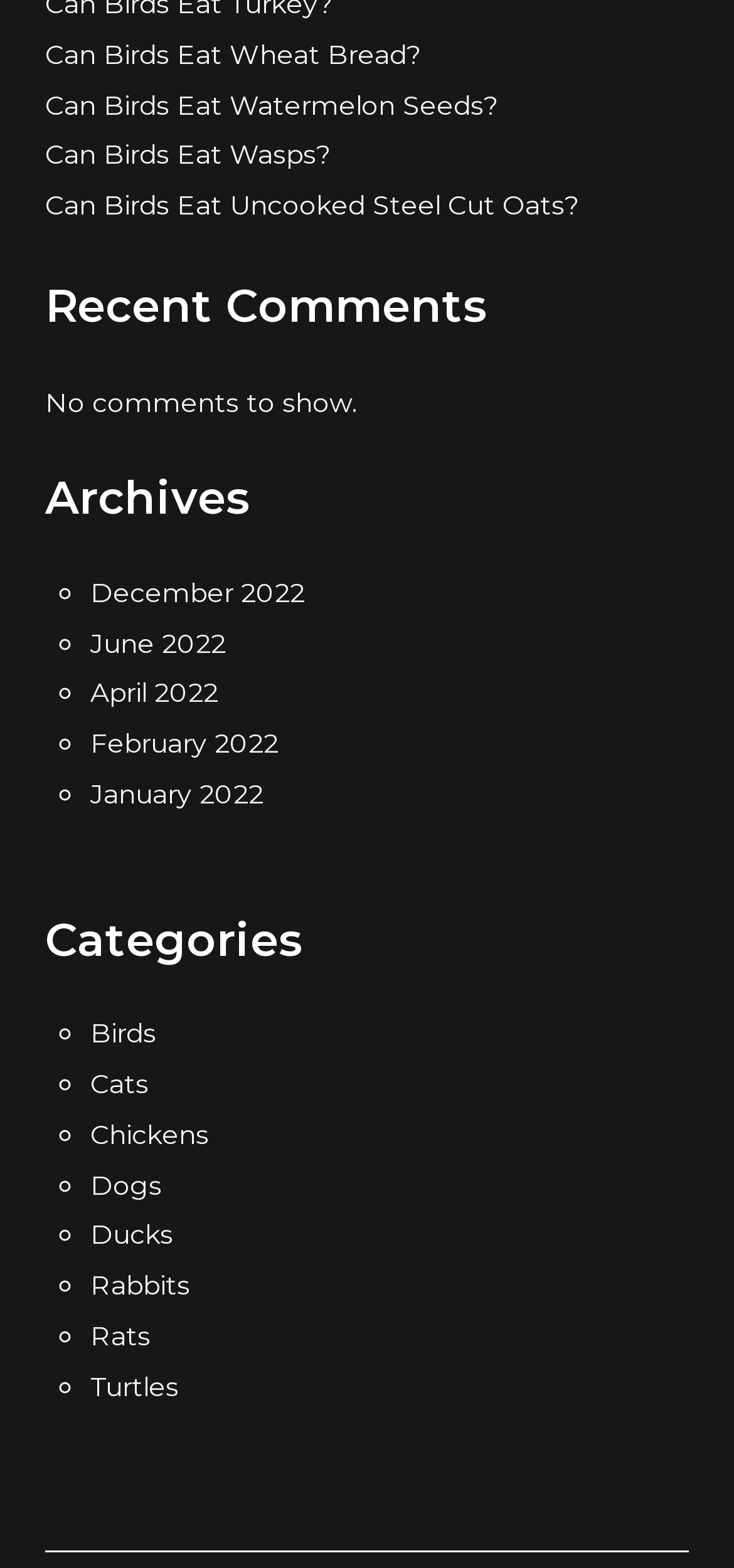Pinpoint the bounding box coordinates of the area that must be clicked to complete this instruction: "View 'Archives'".

[0.062, 0.301, 0.938, 0.336]